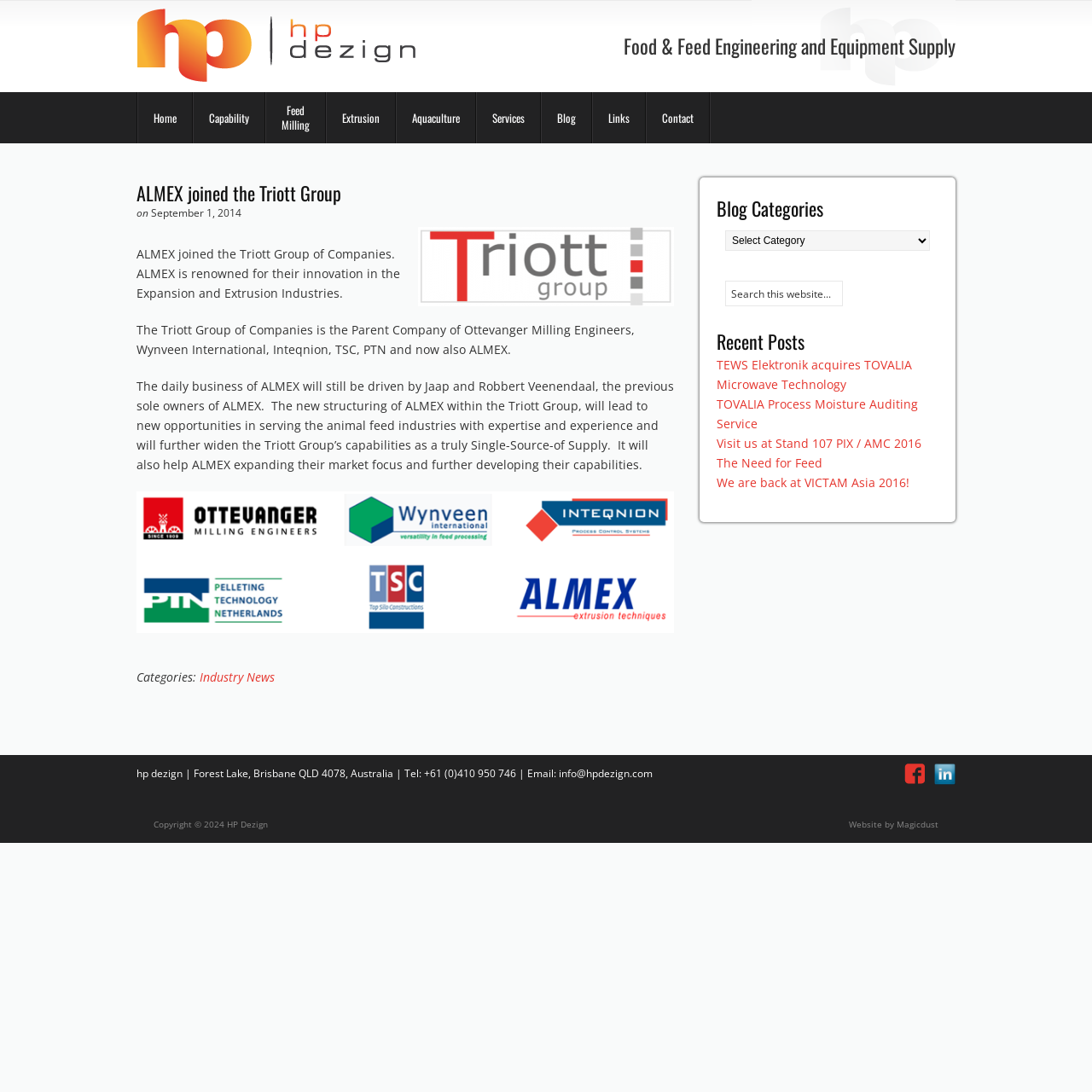Can you identify the bounding box coordinates of the clickable region needed to carry out this instruction: 'Search this website'? The coordinates should be four float numbers within the range of 0 to 1, stated as [left, top, right, bottom].

[0.664, 0.257, 0.772, 0.28]